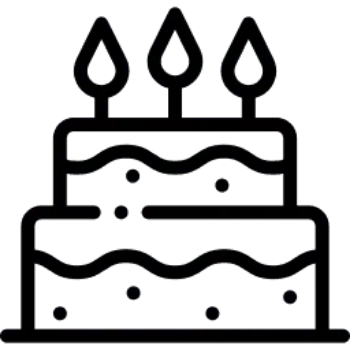Provide a single word or phrase to answer the given question: 
What is on top of the birthday cake?

Three lit candles